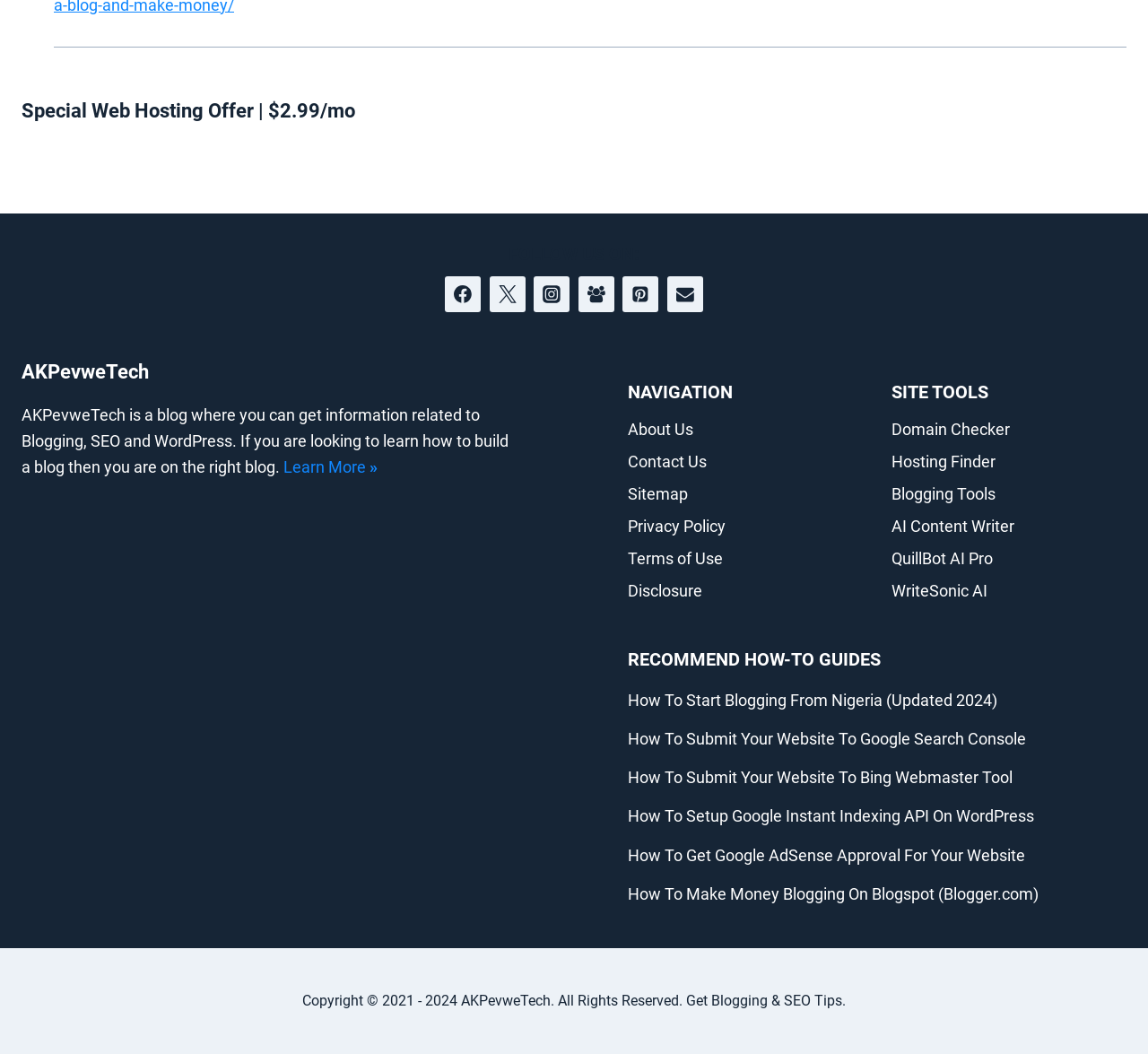Predict the bounding box of the UI element that fits this description: "Pinterest".

[0.543, 0.262, 0.573, 0.296]